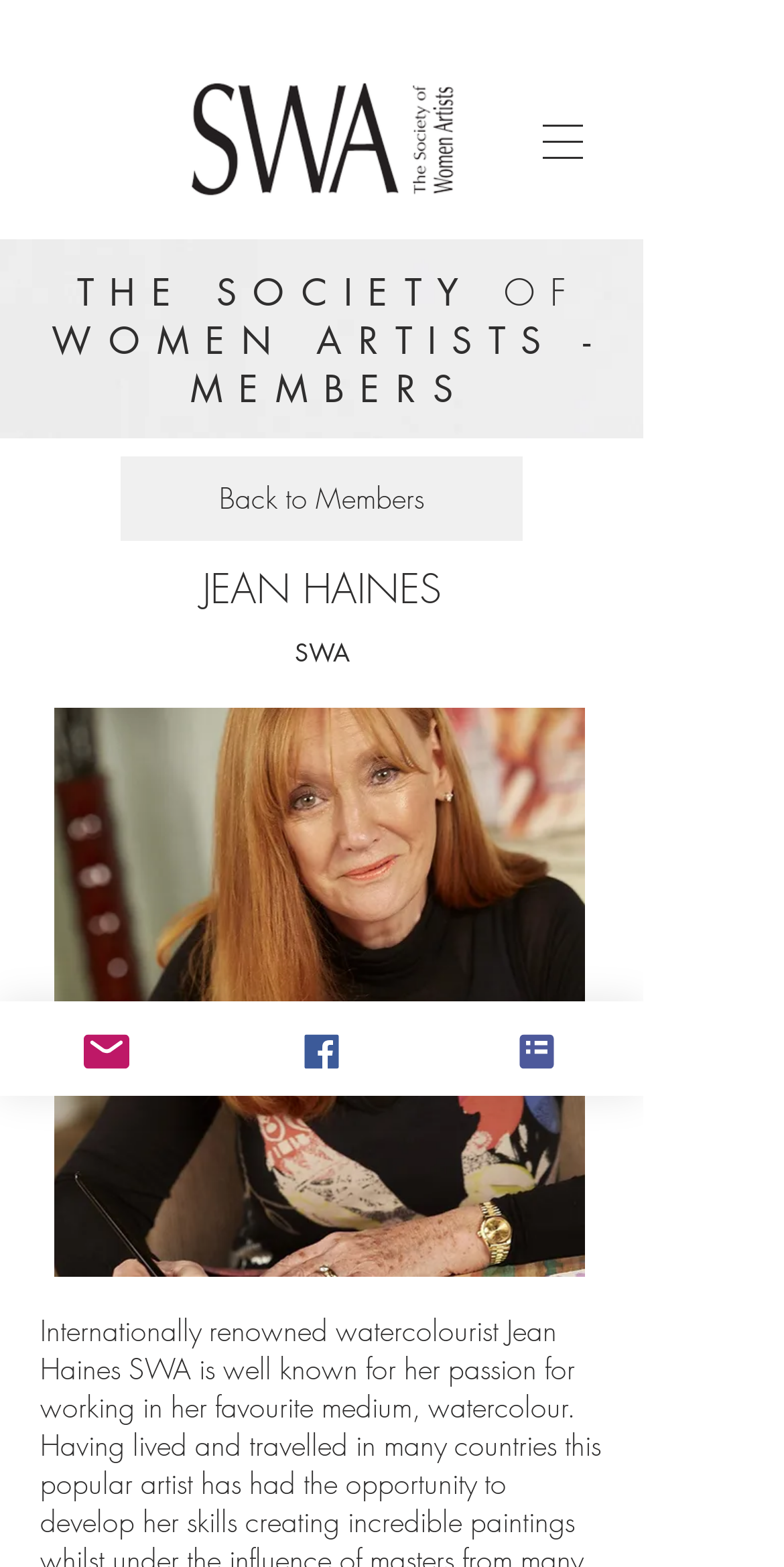Using the webpage screenshot, locate the HTML element that fits the following description and provide its bounding box: "Facebook".

[0.274, 0.639, 0.547, 0.699]